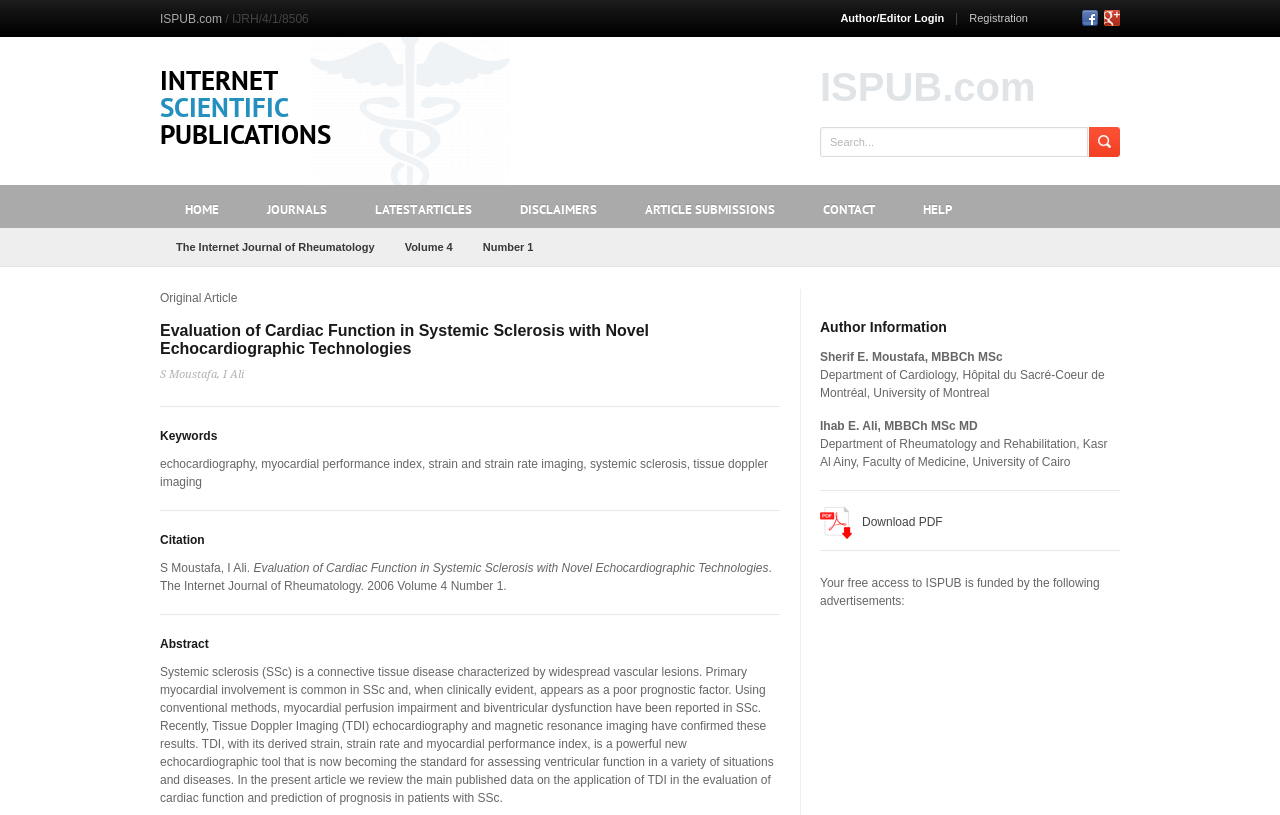Locate the bounding box coordinates of the element you need to click to accomplish the task described by this instruction: "Search for articles".

[0.648, 0.156, 0.844, 0.193]